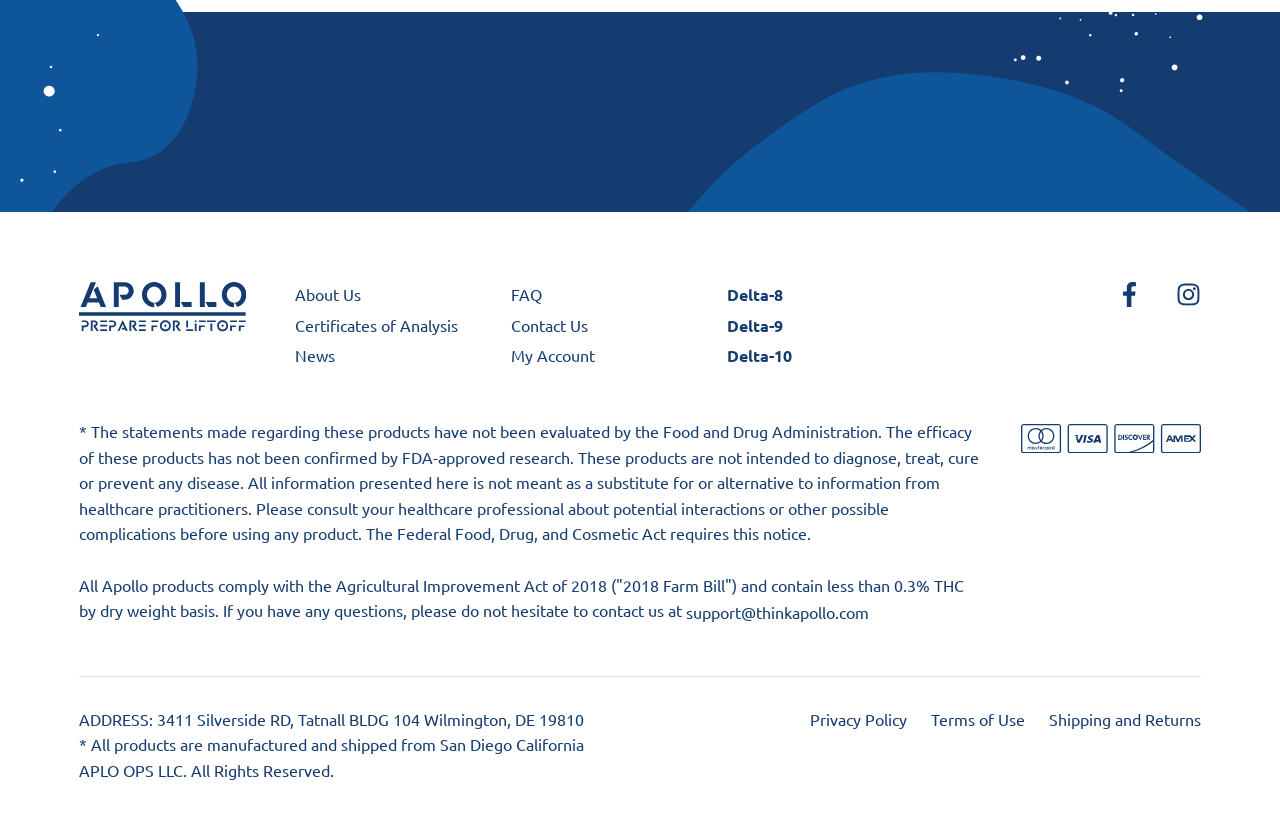What is the location of the company's manufacturing and shipping?
Please provide a single word or phrase based on the screenshot.

San Diego California